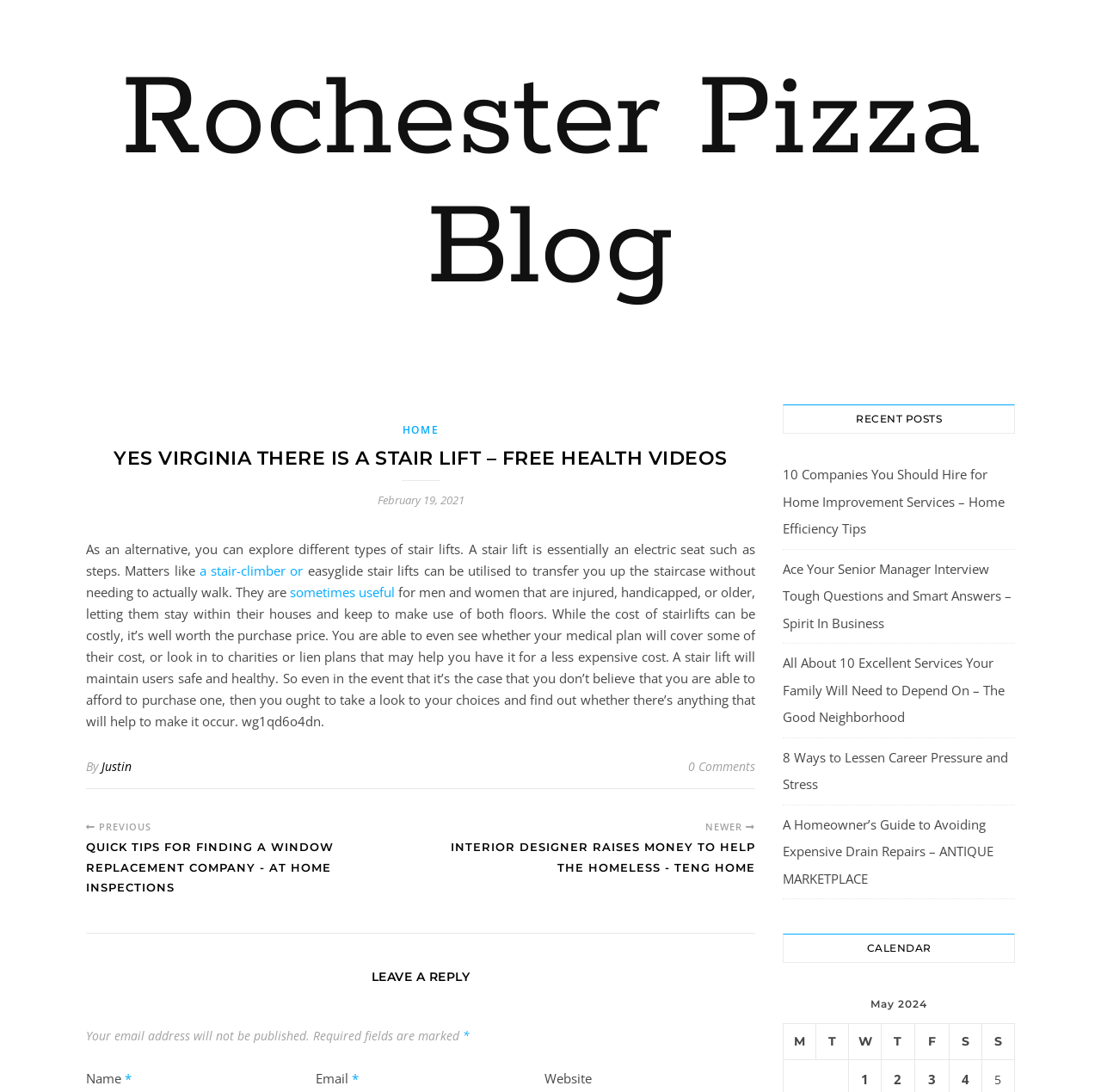Highlight the bounding box coordinates of the element you need to click to perform the following instruction: "View the calendar for May 2024."

[0.711, 0.855, 0.922, 0.882]